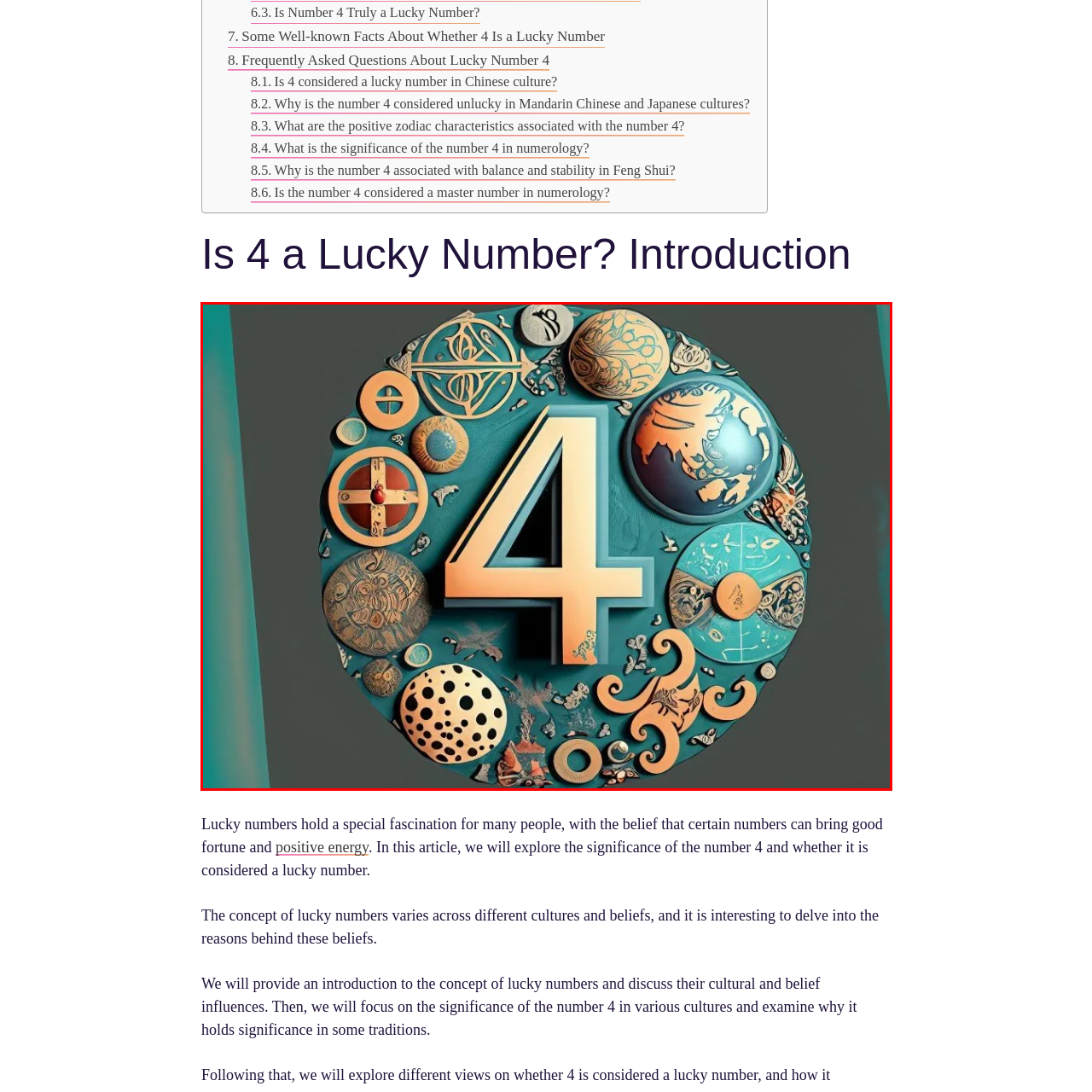What concept is alluded to by the icons and patterns around the number?
Inspect the image within the red bounding box and respond with a detailed answer, leveraging all visible details.

The caption states that the icons and patterns around the number reflect cultural beliefs and interpretations, alluding to the concept of lucky numbers, which suggests that the image is exploring the idea of whether 4 is a lucky number.